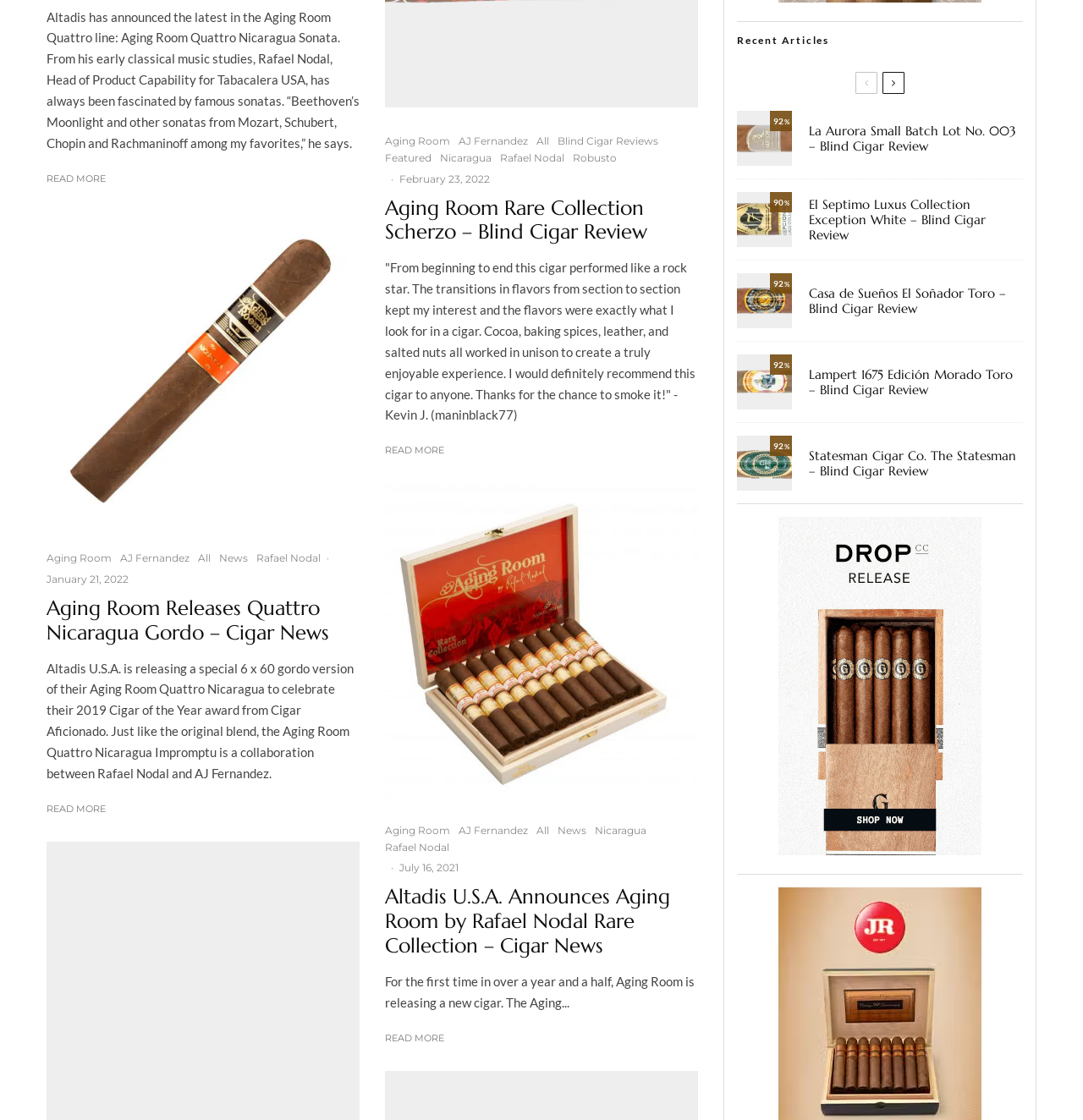Predict the bounding box coordinates for the UI element described as: "Robusto". The coordinates should be four float numbers between 0 and 1, presented as [left, top, right, bottom].

[0.529, 0.134, 0.57, 0.149]